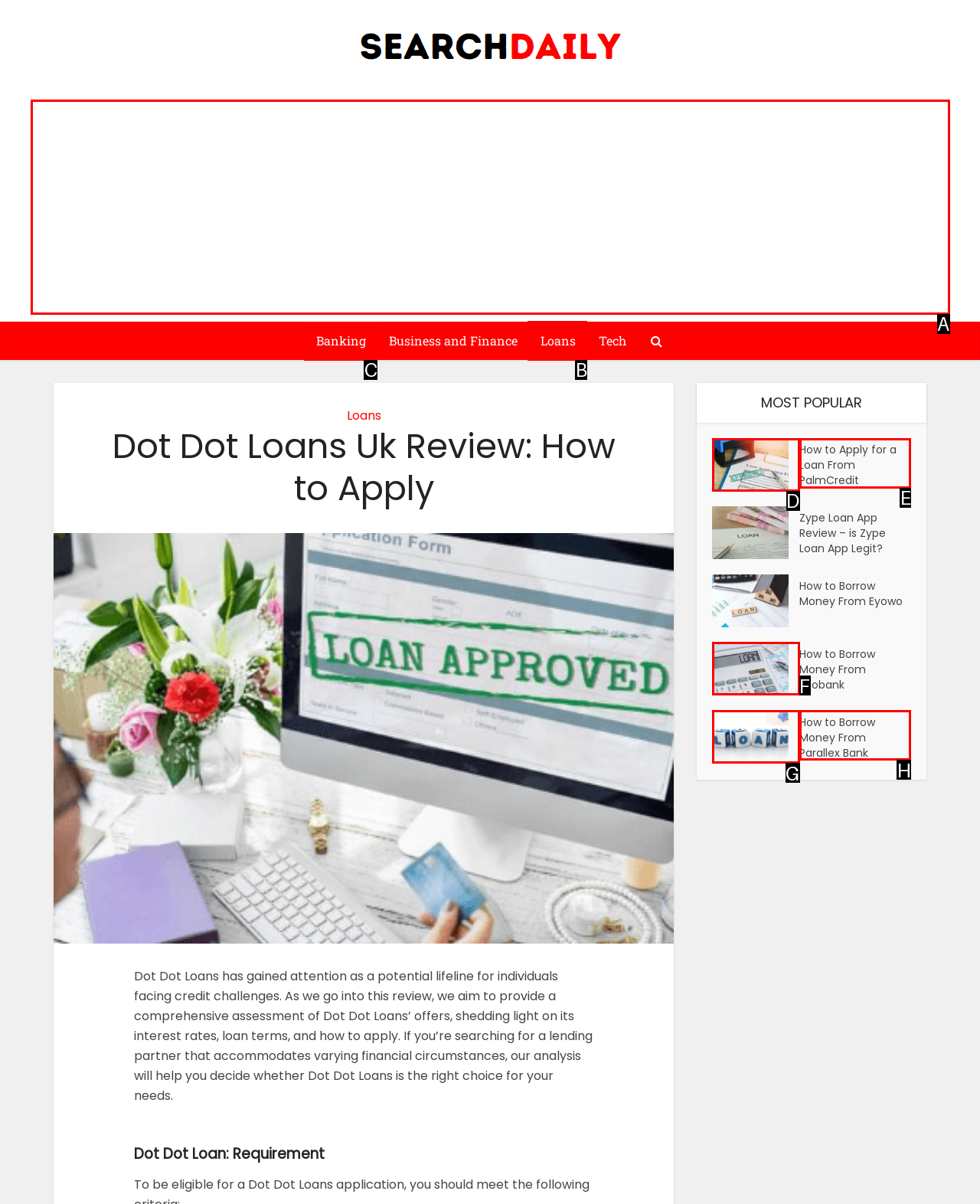Select the HTML element that should be clicked to accomplish the task: Click on Loans Reply with the corresponding letter of the option.

B